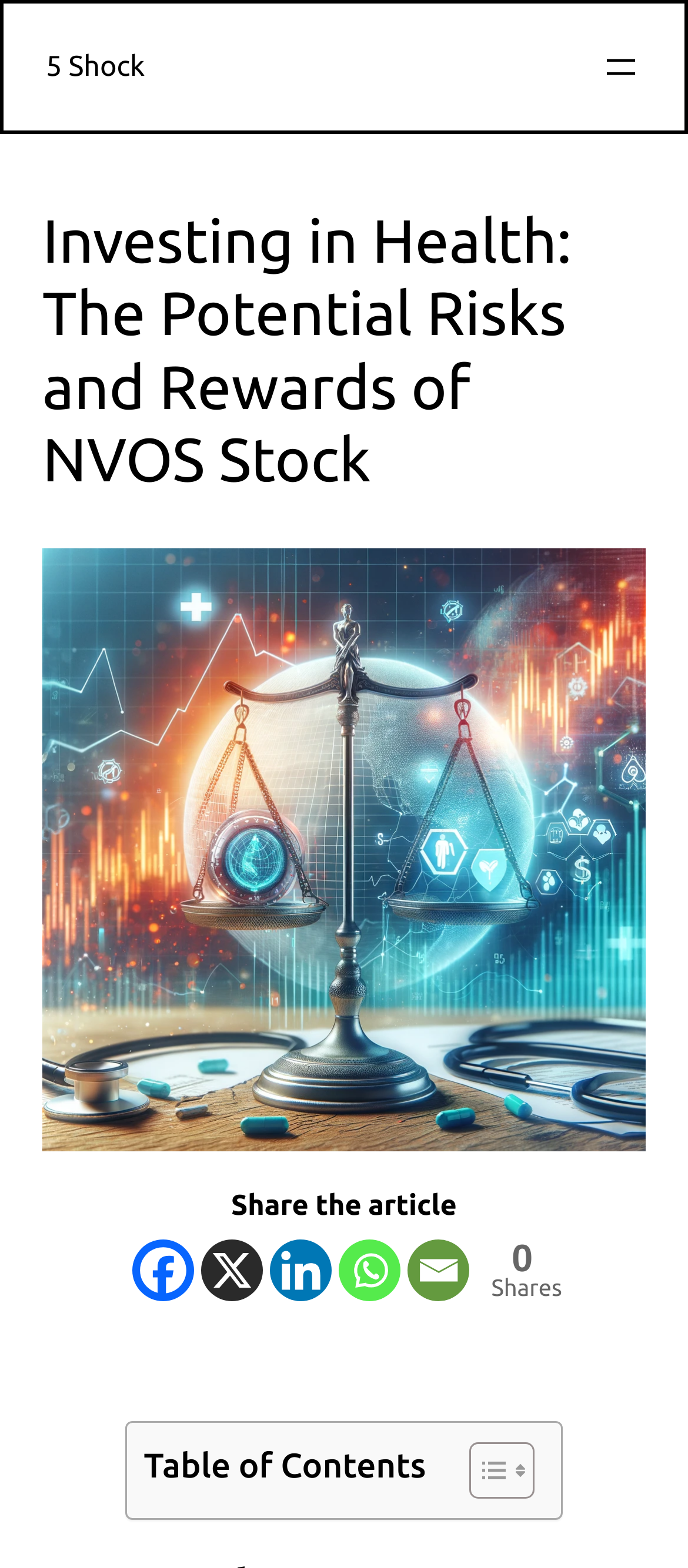Using the elements shown in the image, answer the question comprehensively: How many social media platforms are available for sharing?

The number of social media platforms available for sharing can be determined by counting the number of link elements with text content, which are 'Facebook', 'X', 'Linkedin', 'Whatsapp', and 'Email'.